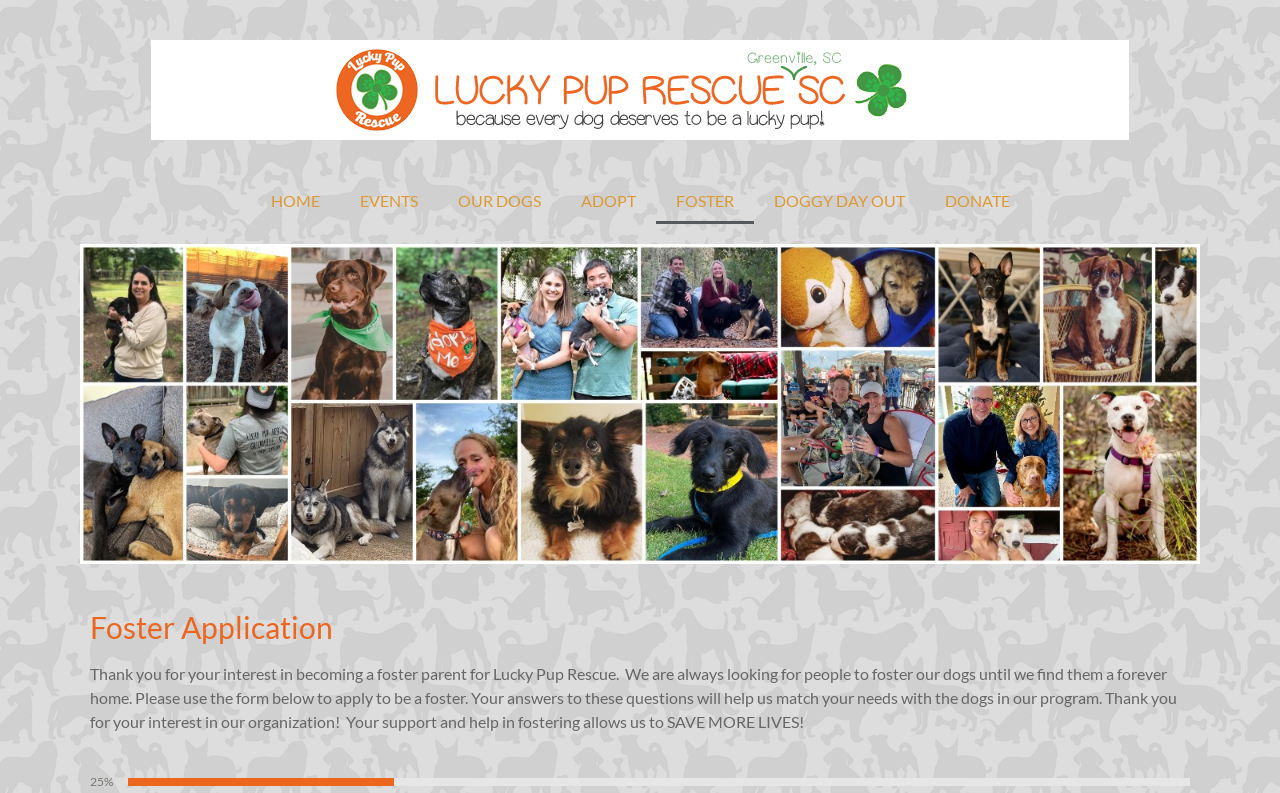Identify the bounding box of the UI component described as: "DOGGY DAY OUT".

[0.589, 0.224, 0.722, 0.282]